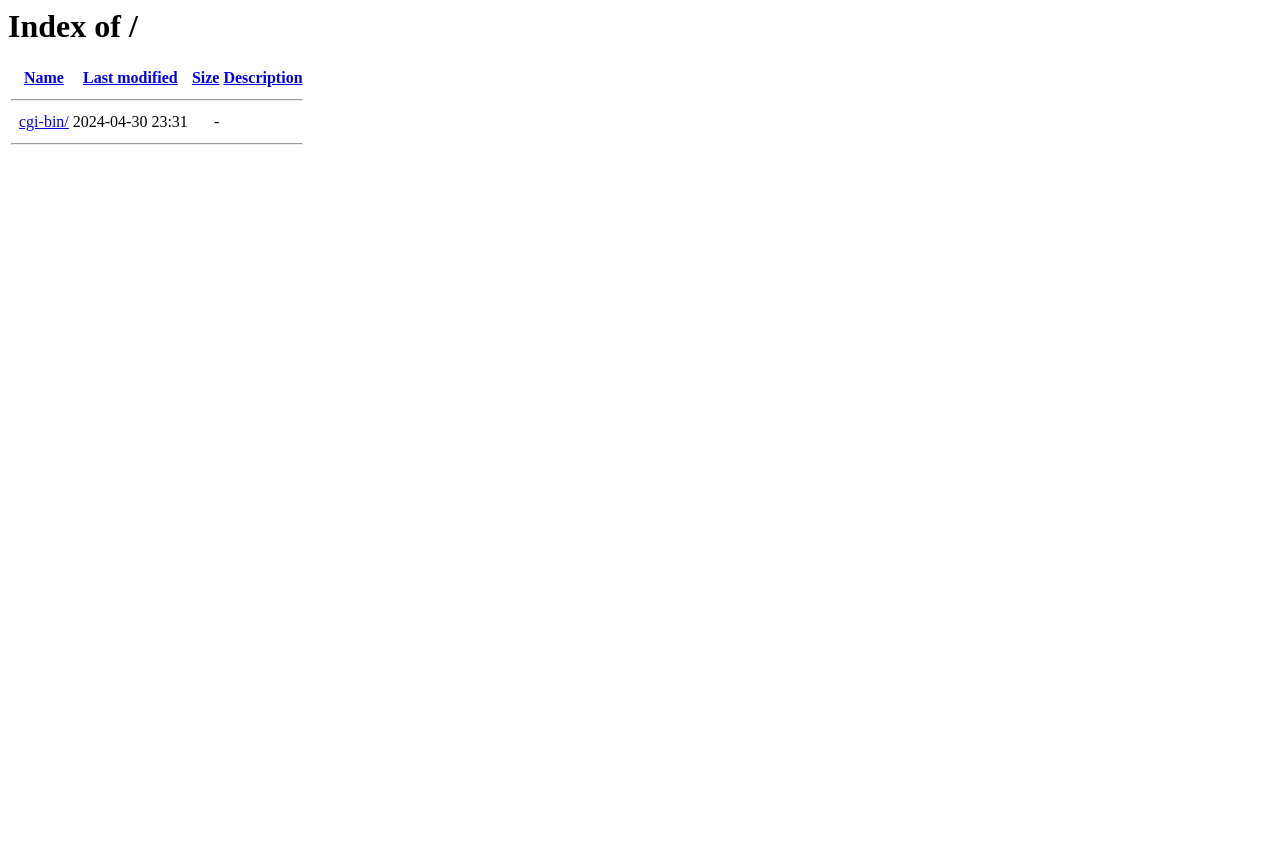Identify the bounding box for the element characterized by the following description: "Last modified".

[0.065, 0.083, 0.139, 0.103]